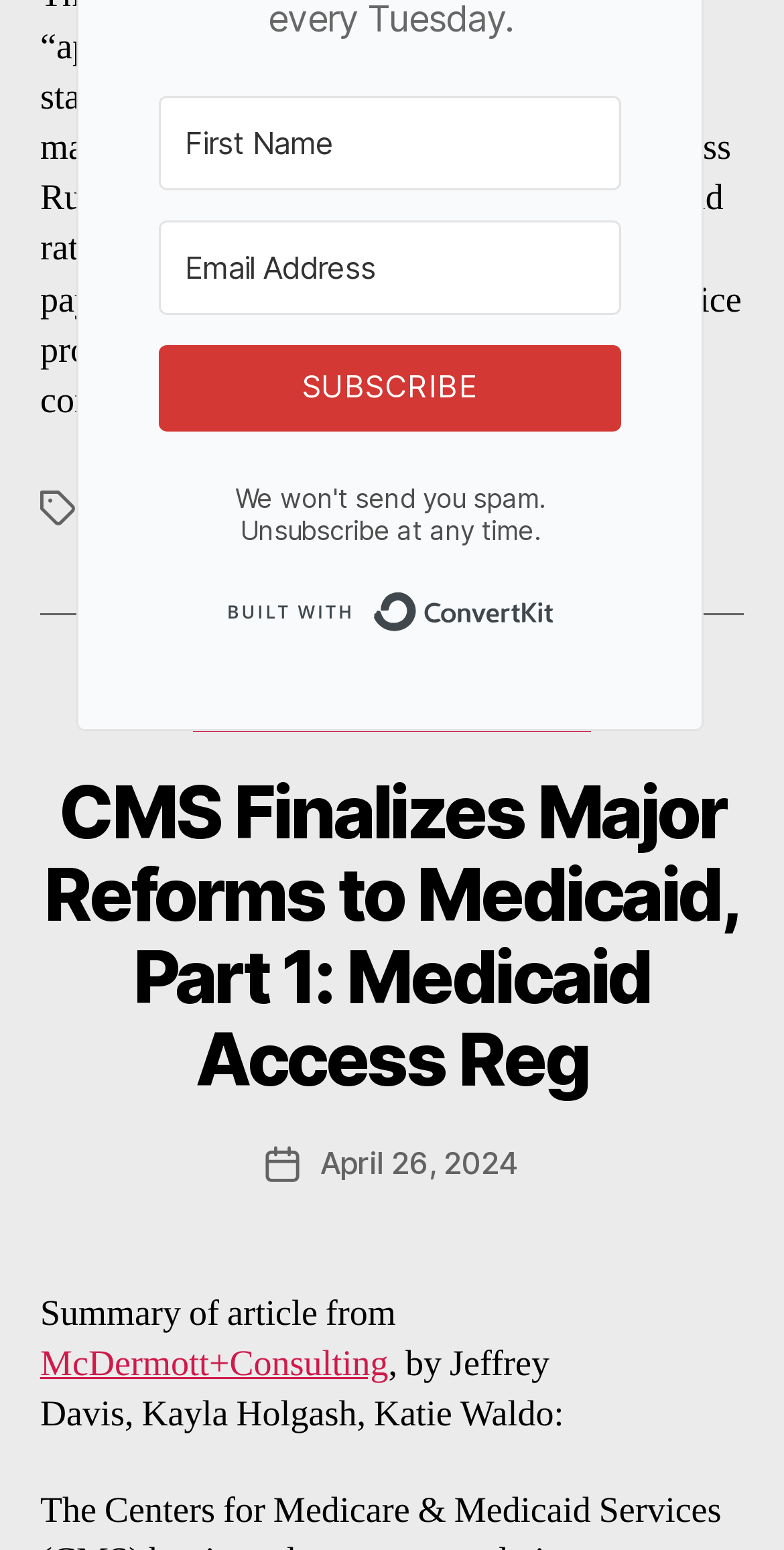What is the date of the post?
Answer the question with just one word or phrase using the image.

April 26, 2024